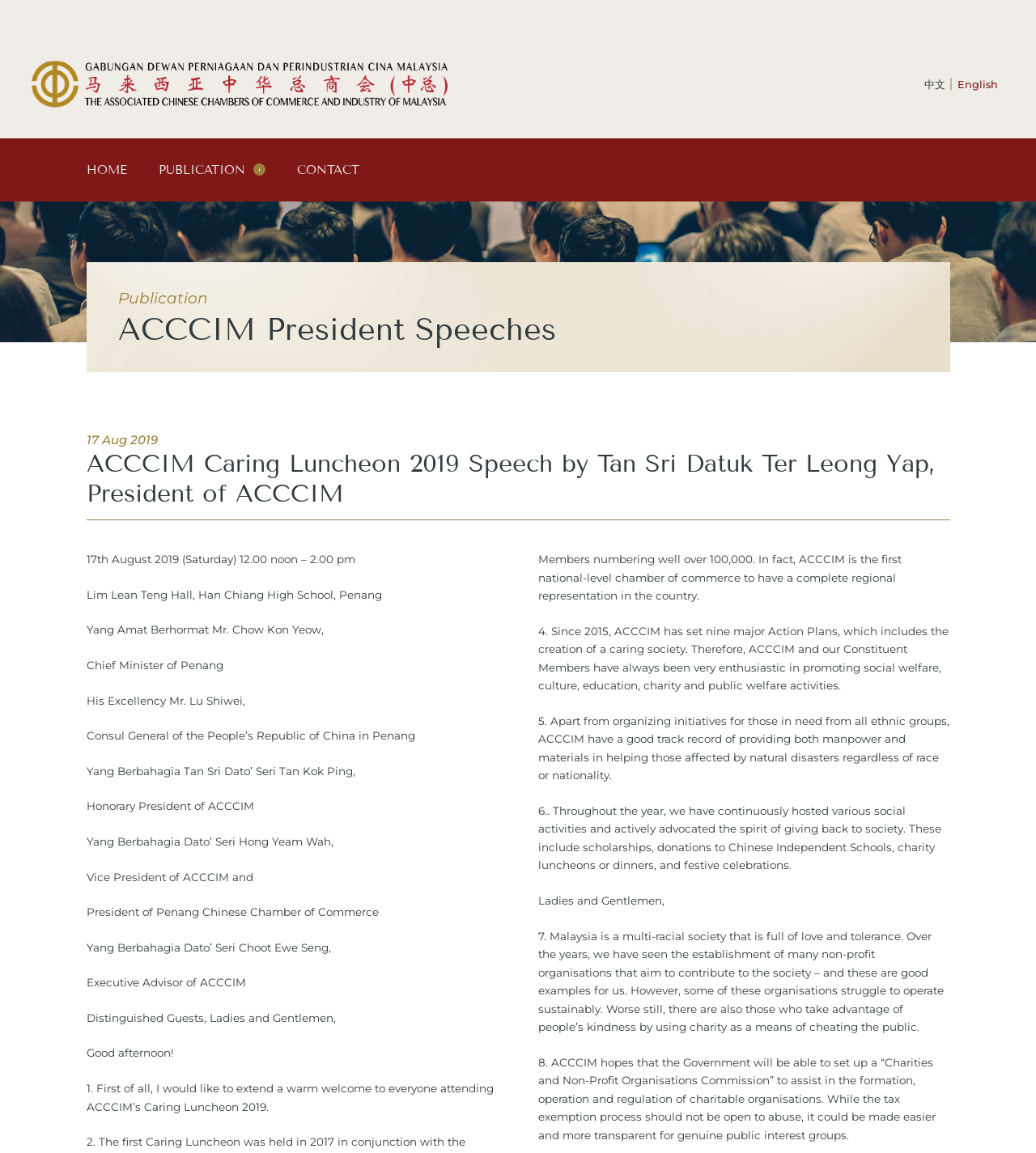Analyze the image and answer the question with as much detail as possible: 
What is the title of the speech?

I found the title of the speech by looking at the title of the webpage 'ACCCIM Caring Luncheon 2019 Speech by Tan Sri Datuk Ter Leong Yap, President of ACCCIM', which indicates that the title of the speech is 'ACCCIM Caring Luncheon 2019 Speech'.